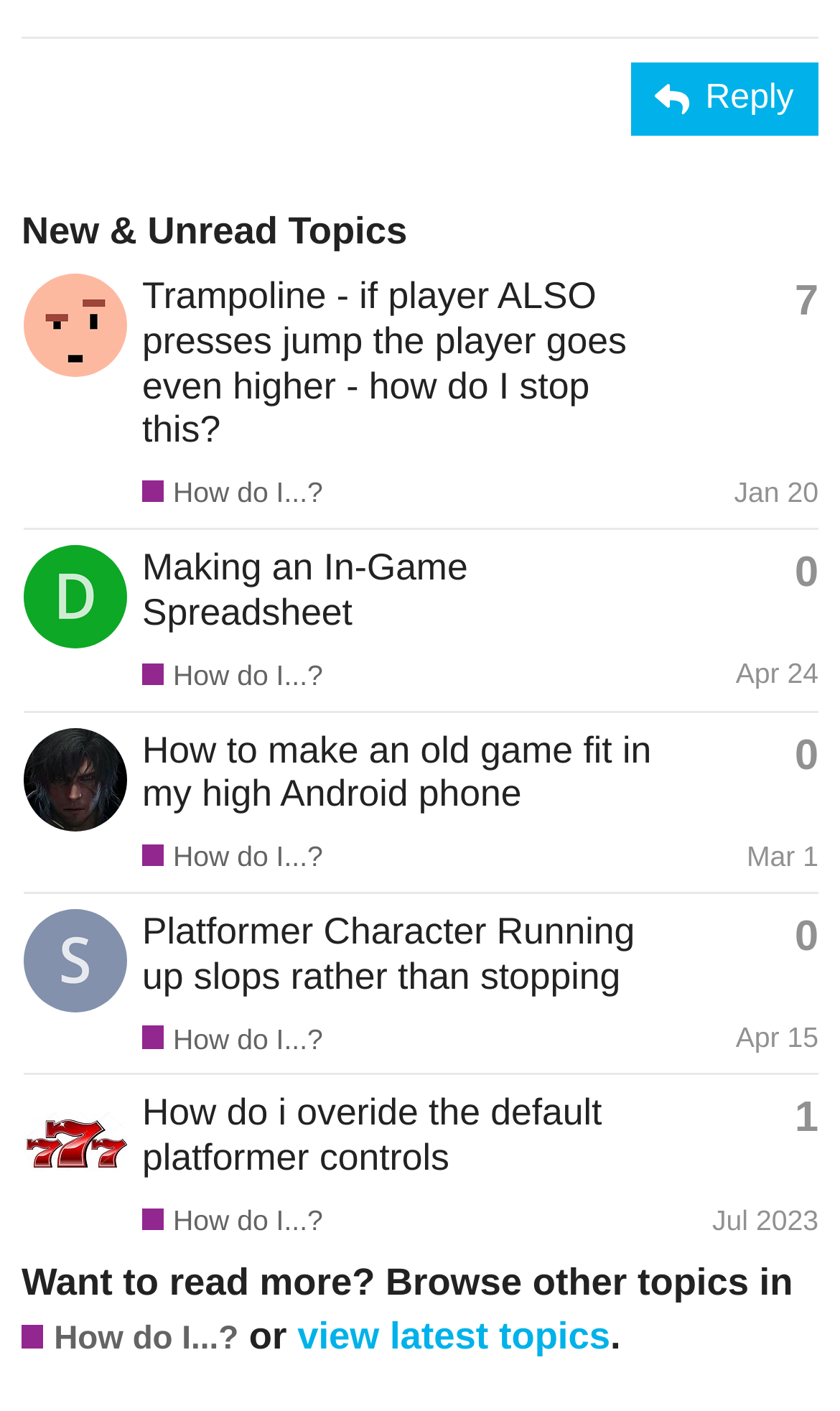Locate the bounding box coordinates of the element's region that should be clicked to carry out the following instruction: "View the topic 'Trampoline - if player ALSO presses jump the player goes even higher - how do I stop this?'". The coordinates need to be four float numbers between 0 and 1, i.e., [left, top, right, bottom].

[0.169, 0.194, 0.746, 0.319]